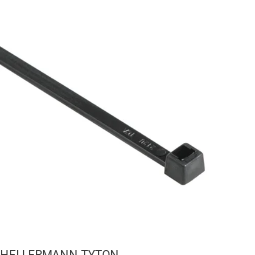Describe every aspect of the image in detail.

This image showcases the **Hellermann Tyton T50R0M4 Cable Tie**, designed for robust fastening applications. The cable tie is 8 inches long and is made of high-strength PA66 material, ensuring a tensile strength of 50 lbs. It features a black finish, adding a discreet touch for organizing and securing cables or other items effectively. Hellermann Tyton products are known for their durability and quality, making this cable tie an excellent choice for both industrial and everyday use. The caption includes the brand name prominently, emphasizing its reliability in cable management solutions.